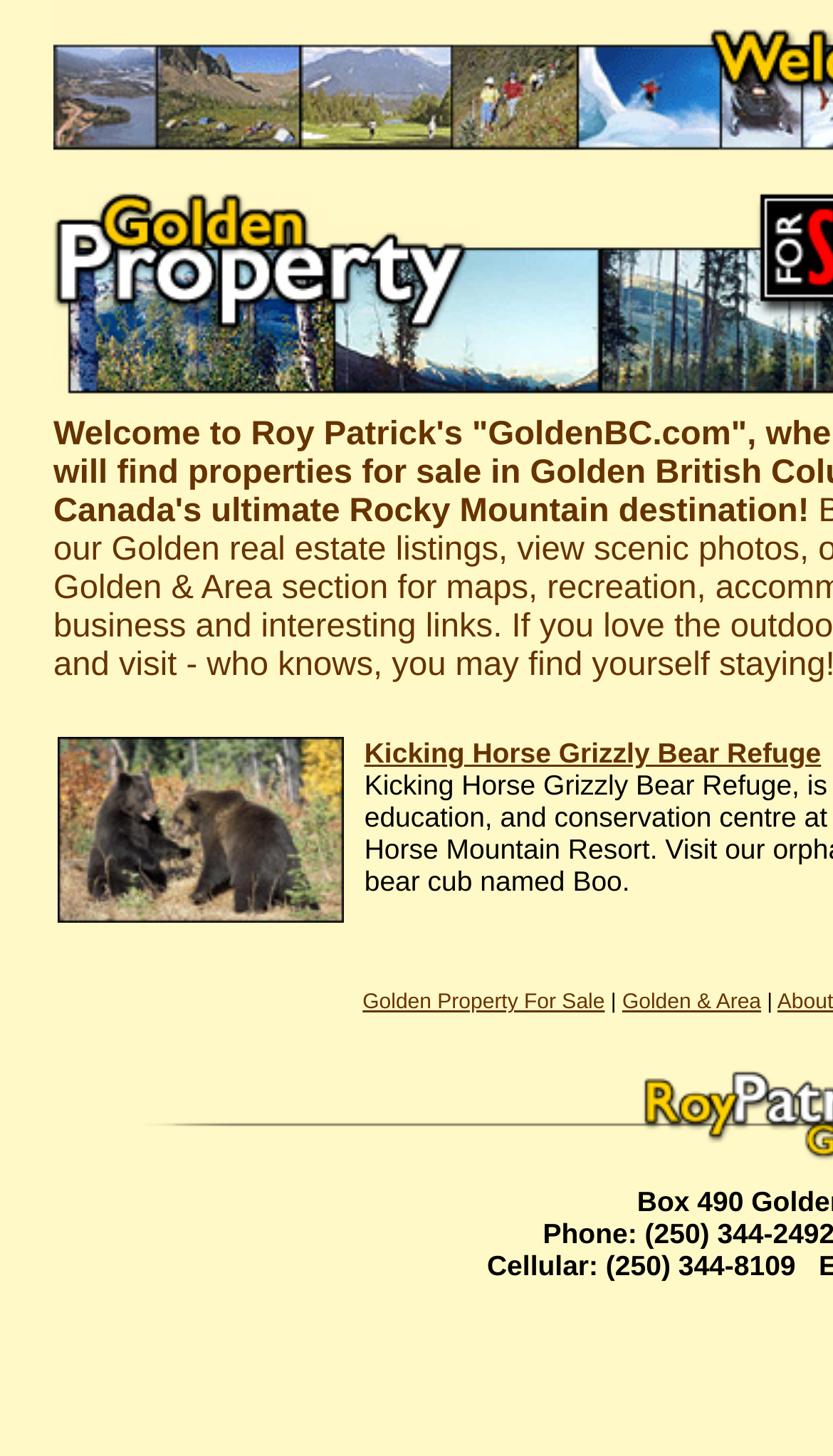Respond to the following question using a concise word or phrase: 
What is the name of the real estate agent?

Roy Patrick